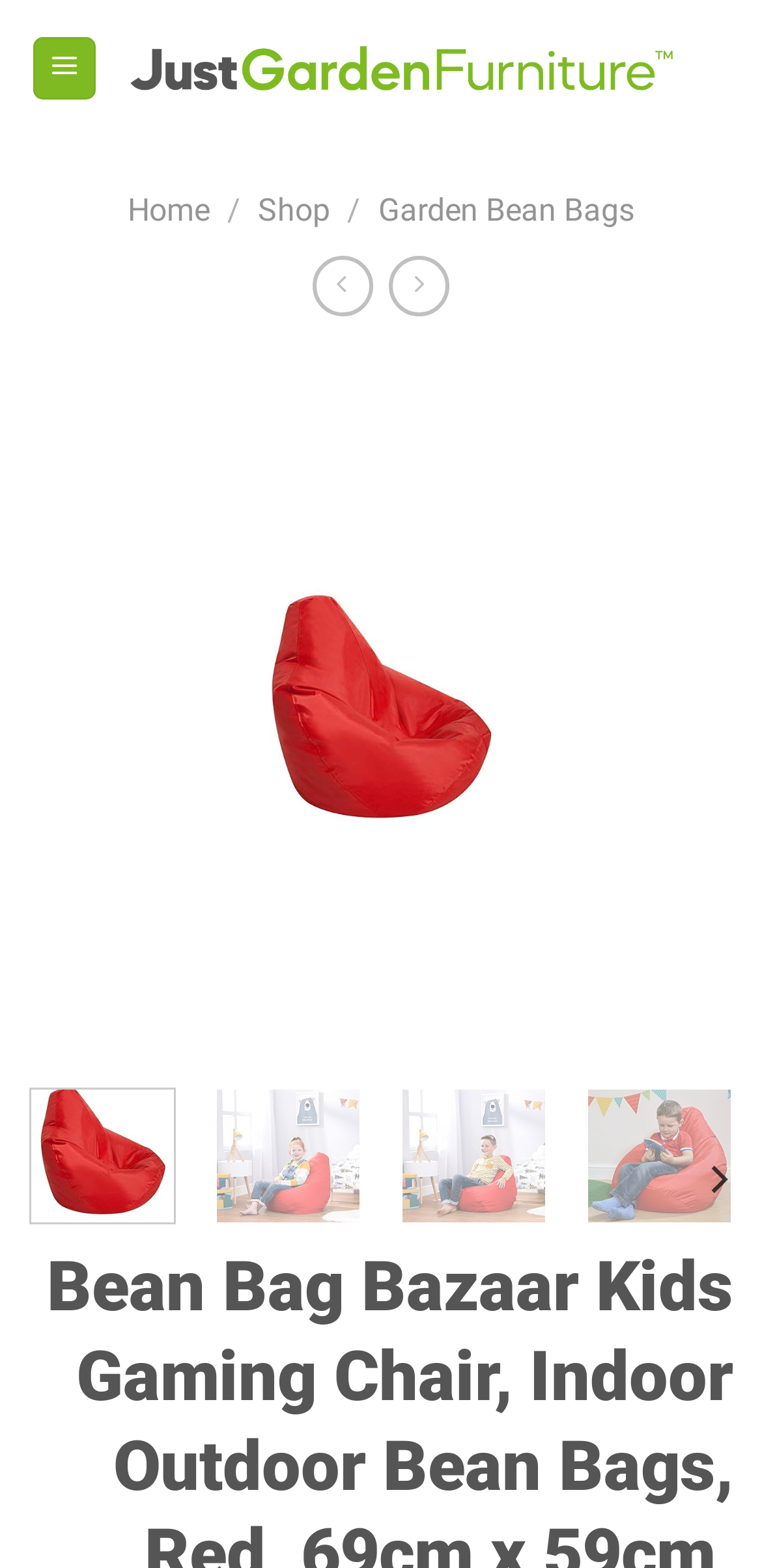Locate the bounding box coordinates of the element's region that should be clicked to carry out the following instruction: "Click on the 'Previous' button". The coordinates need to be four float numbers between 0 and 1, i.e., [left, top, right, bottom].

[0.075, 0.406, 0.168, 0.495]